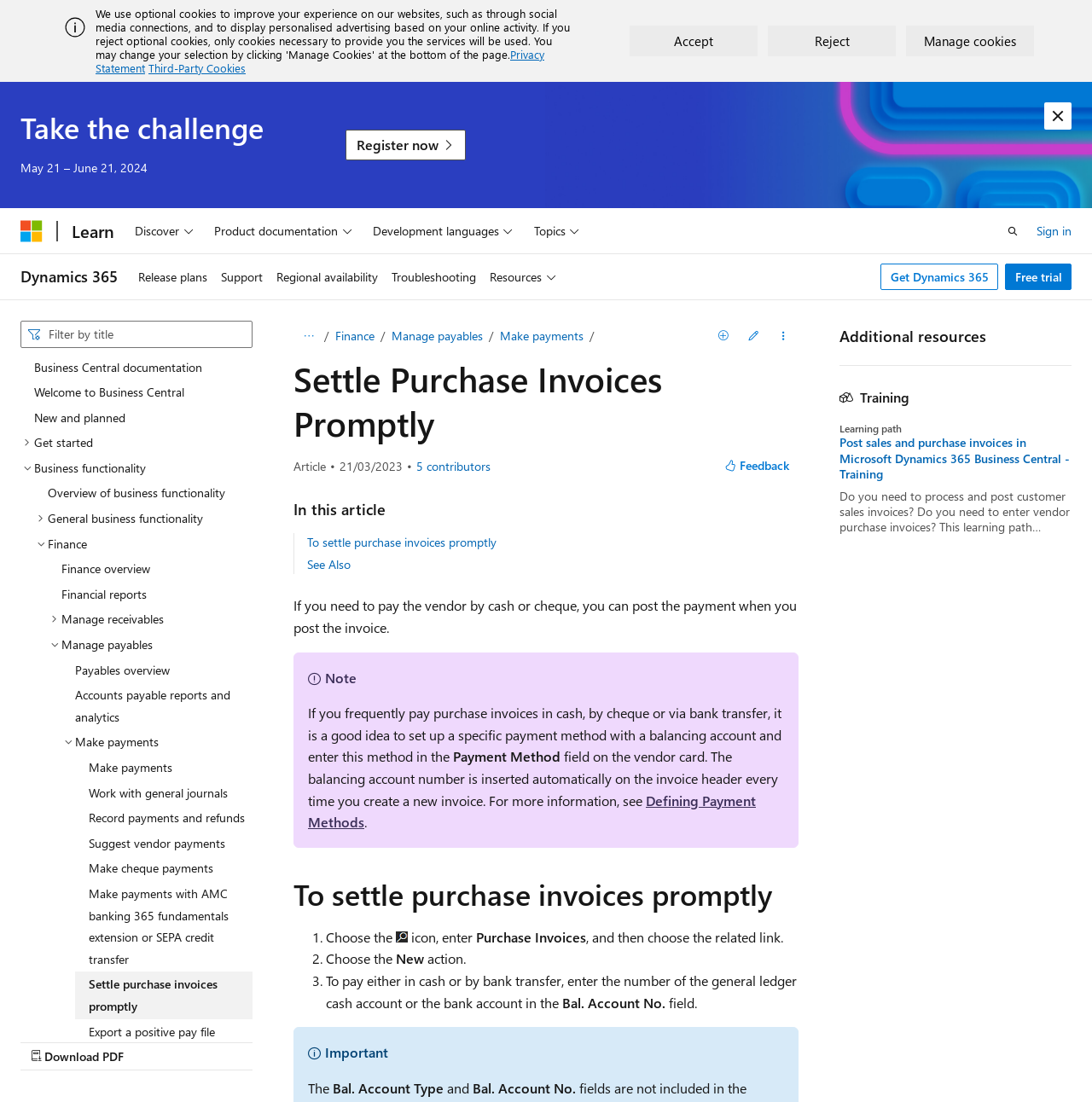Could you specify the bounding box coordinates for the clickable section to complete the following instruction: "Visit the Services page"?

None